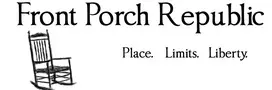Describe every aspect of the image in detail.

The image features the logo of "Front Porch Republic," which is a publication that emphasizes themes of place, limits, and liberty. The logo is accompanied by a simple sketch of a rocking chair, symbolizing a relaxed and contemplative approach to civic engagement and community life. The design evokes a sense of traditional values and an appreciation for slowing down in a fast-paced world, encapsulated by the tagline "Place. Limits. Liberty." This reflects the publication's mission to foster discussions around localism and the importance of personal and communal ties in contemporary society.